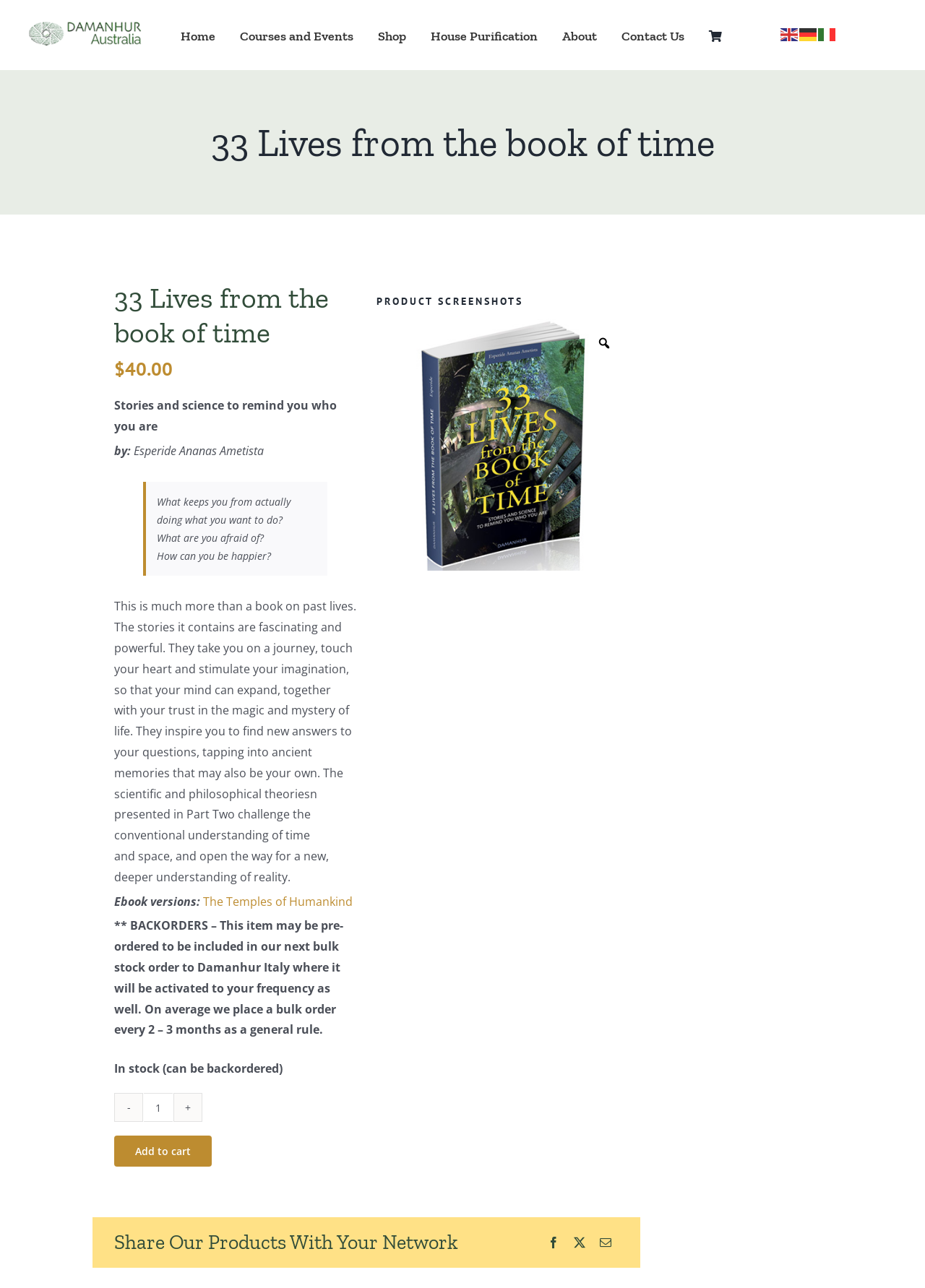Illustrate the webpage with a detailed description.

This webpage is about a product called "33 Lives from the book of time" from Damanhur Australia. At the top, there is a navigation menu with links to "Home", "Courses and Events", "Shop", "House Purification", "About", and "Contact Us". Below the navigation menu, there is a page title bar with the product title "33 Lives from the book of time" in a large font size.

On the left side of the page, there is a section with product information, including the price "$40.00", a brief description "Stories and science to remind you who you are", and the author's name "Esperide Ananas Ametista". Below this section, there is a blockquote with three questions: "What keeps you from actually doing what you want to do?", "What are you afraid of?", and "How can you be happier?".

Further down, there is a detailed product description, which explains that the book is more than just a collection of past lives stories, but also a journey that can expand one's mind and inspire new answers to life's questions. The description also mentions that the book challenges conventional understanding of time and space.

Below the product description, there is a section about ebook versions, with a link to "The Temples of Humankind". There is also a notice about backorders, stating that the item can be pre-ordered and will be activated to the customer's frequency in Damanhur Italy.

On the right side of the page, there is a section with product screenshots, including an image of the book cover. Below this section, there is a call-to-action button "Add to cart" and a quantity selector. There is also a section to share the product on social media platforms like Facebook, X, and Email.

At the very bottom of the page, there is a link to go back to the top of the page.